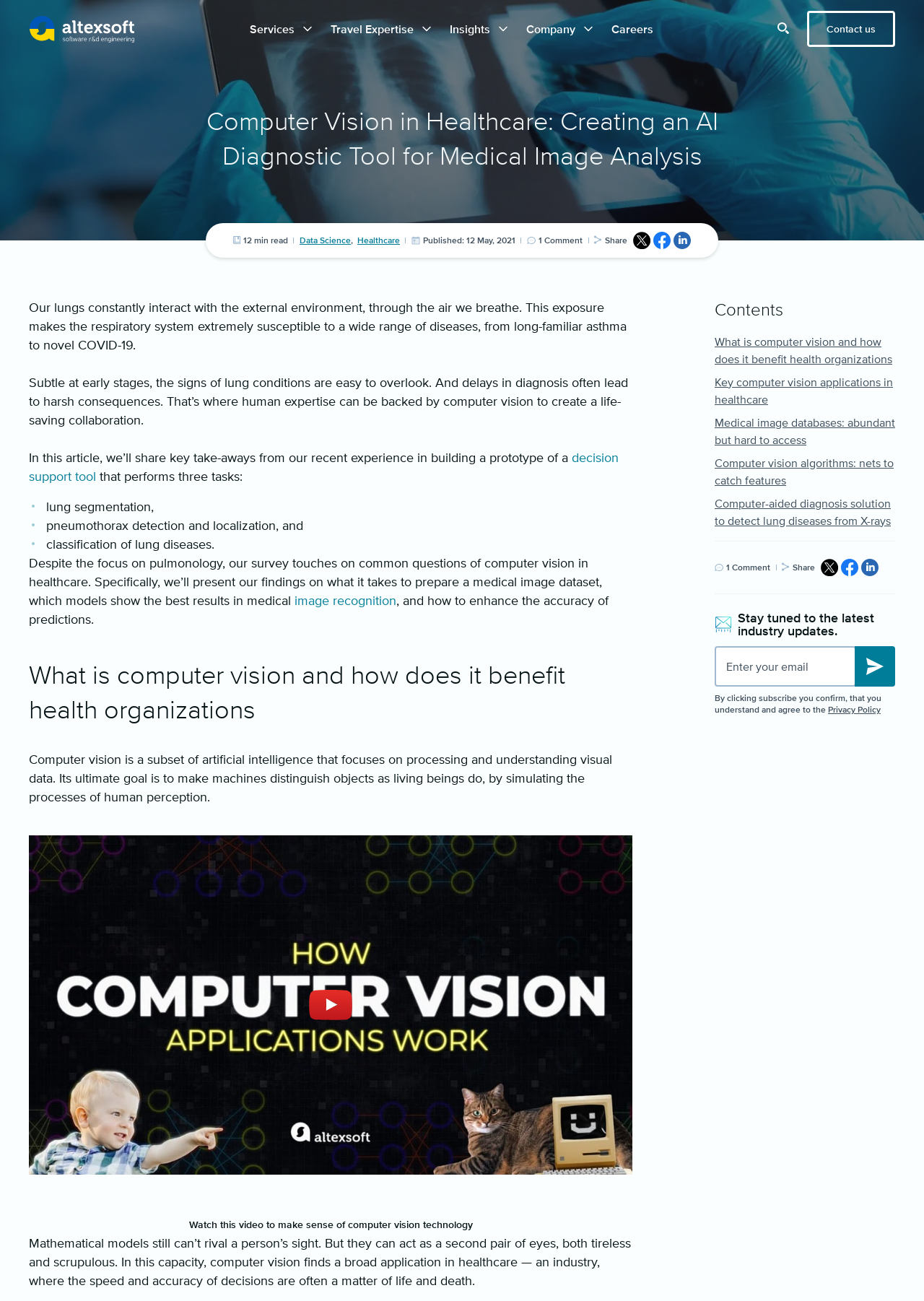Determine the title of the webpage and give its text content.

Computer Vision in Healthcare: Creating an AI Diagnostic Tool for Medical Image Analysis